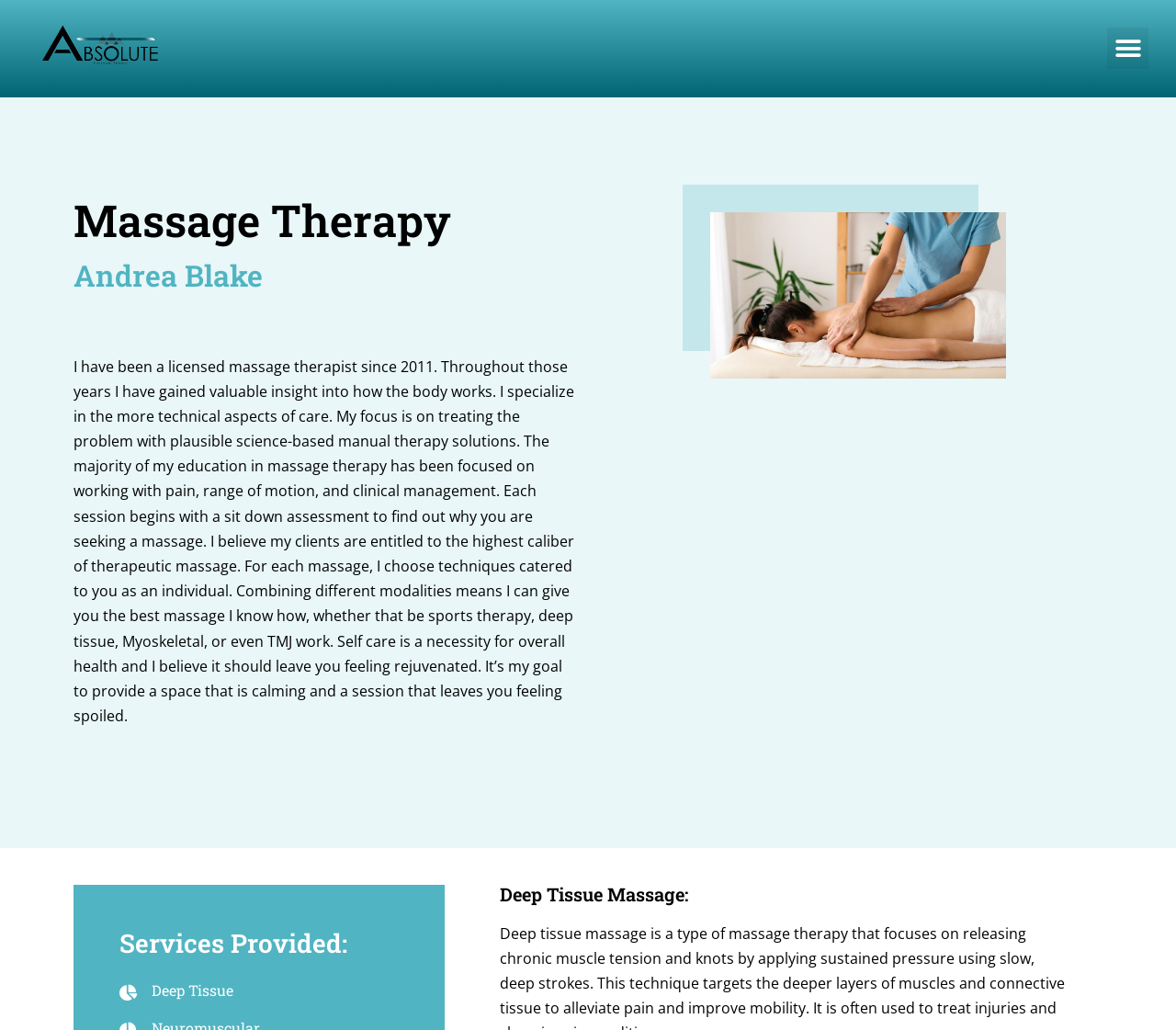What is the focus of the massage therapy sessions?
Please describe in detail the information shown in the image to answer the question.

According to the webpage, the focus of the massage therapy sessions is on treating the problem with plausible science-based manual therapy solutions, and each session begins with a sit-down assessment to find out why the client is seeking a massage.